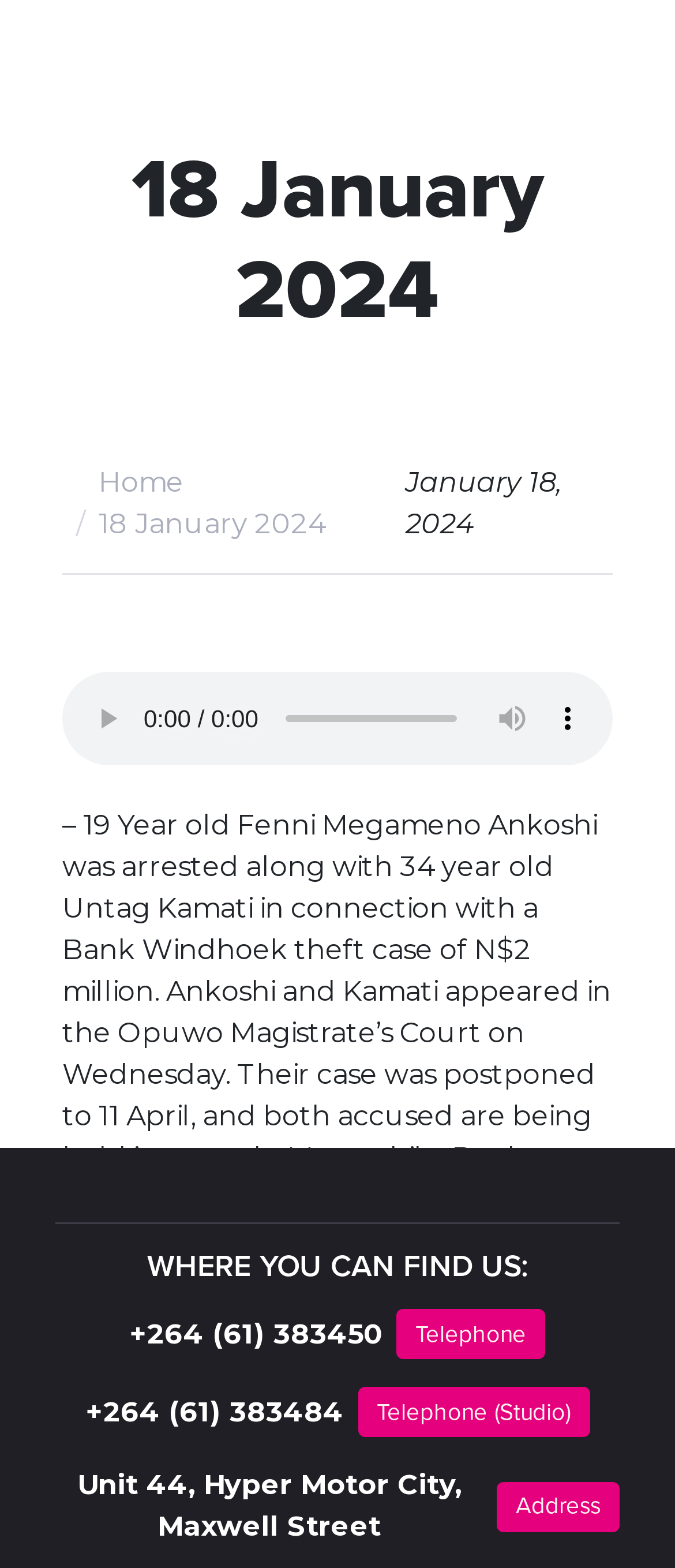Determine the bounding box coordinates for the UI element with the following description: "+264 (61) 383450 Telephone". The coordinates should be four float numbers between 0 and 1, represented as [left, top, right, bottom].

[0.192, 0.835, 0.808, 0.876]